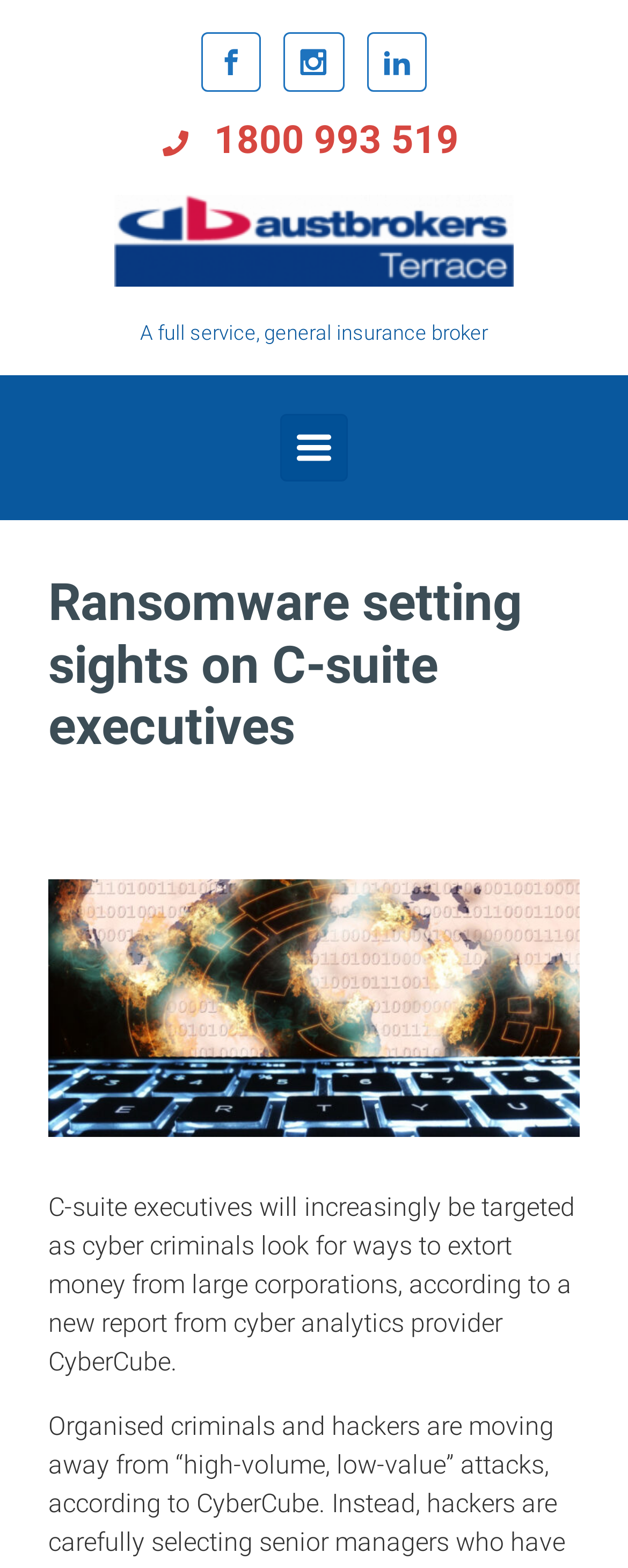Using the information from the screenshot, answer the following question thoroughly:
What is the topic of the article?

I found the answer by reading the heading 'Ransomware setting sights on C-suite executives' which is a prominent element on the webpage, indicating the topic of the article.